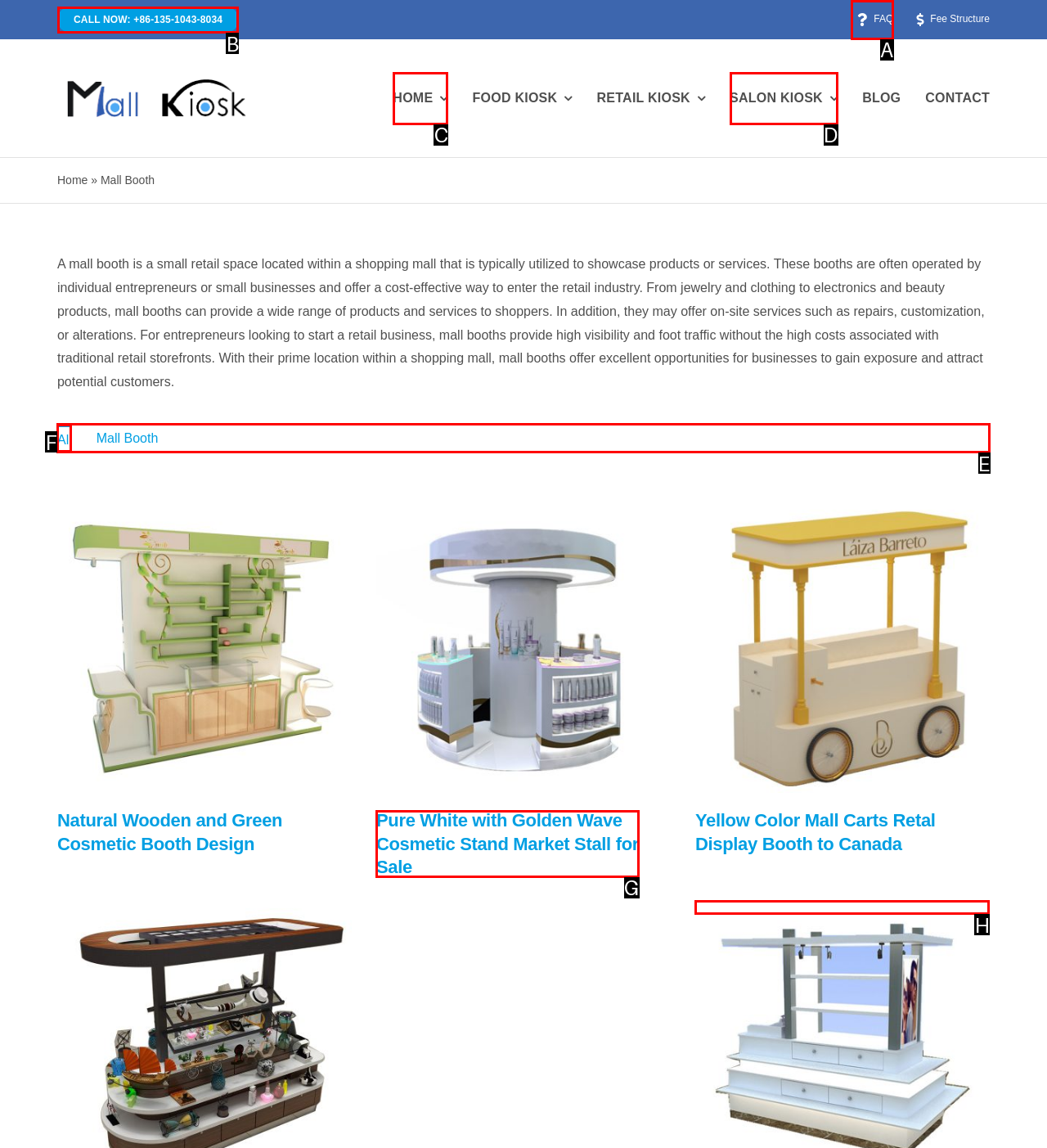Choose the HTML element that should be clicked to achieve this task: Call the phone number
Respond with the letter of the correct choice.

B